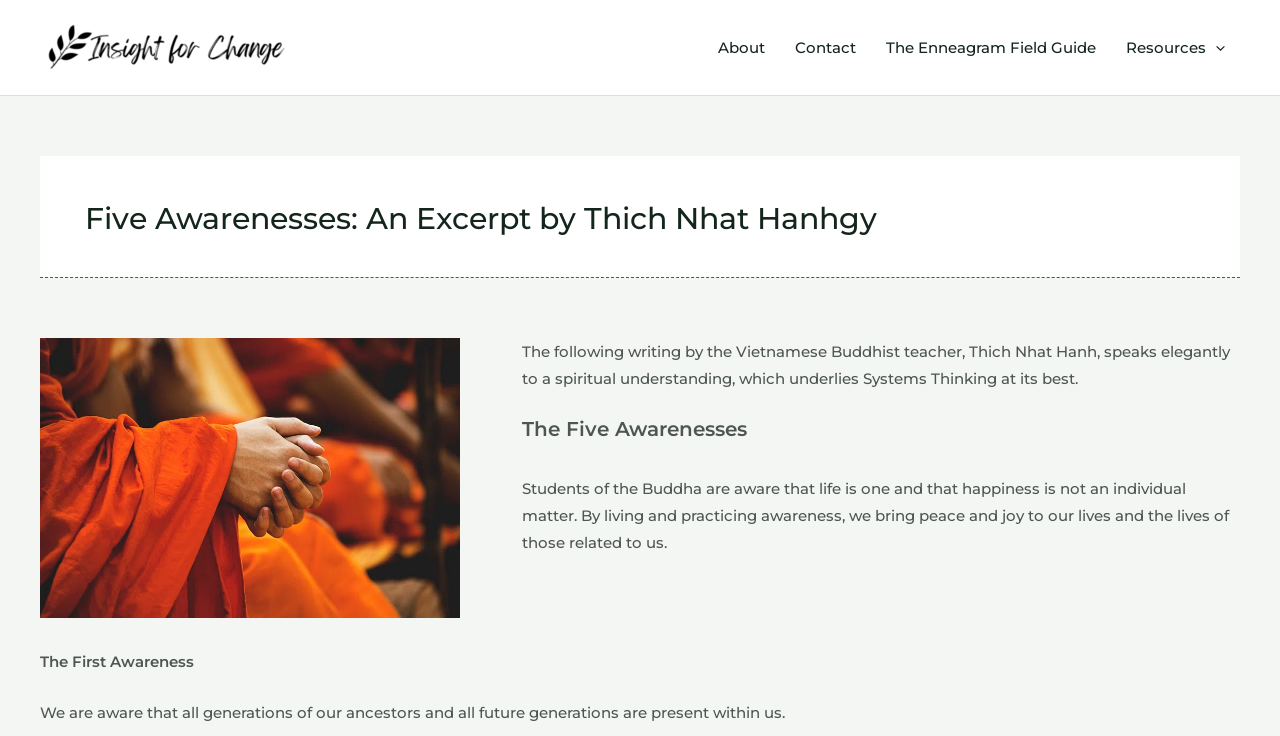Using details from the image, please answer the following question comprehensively:
How many links are in the site navigation?

The site navigation section contains links to 'About', 'Contact', 'The Enneagram Field Guide', and 'Resources Menu Toggle', which totals 4 links.